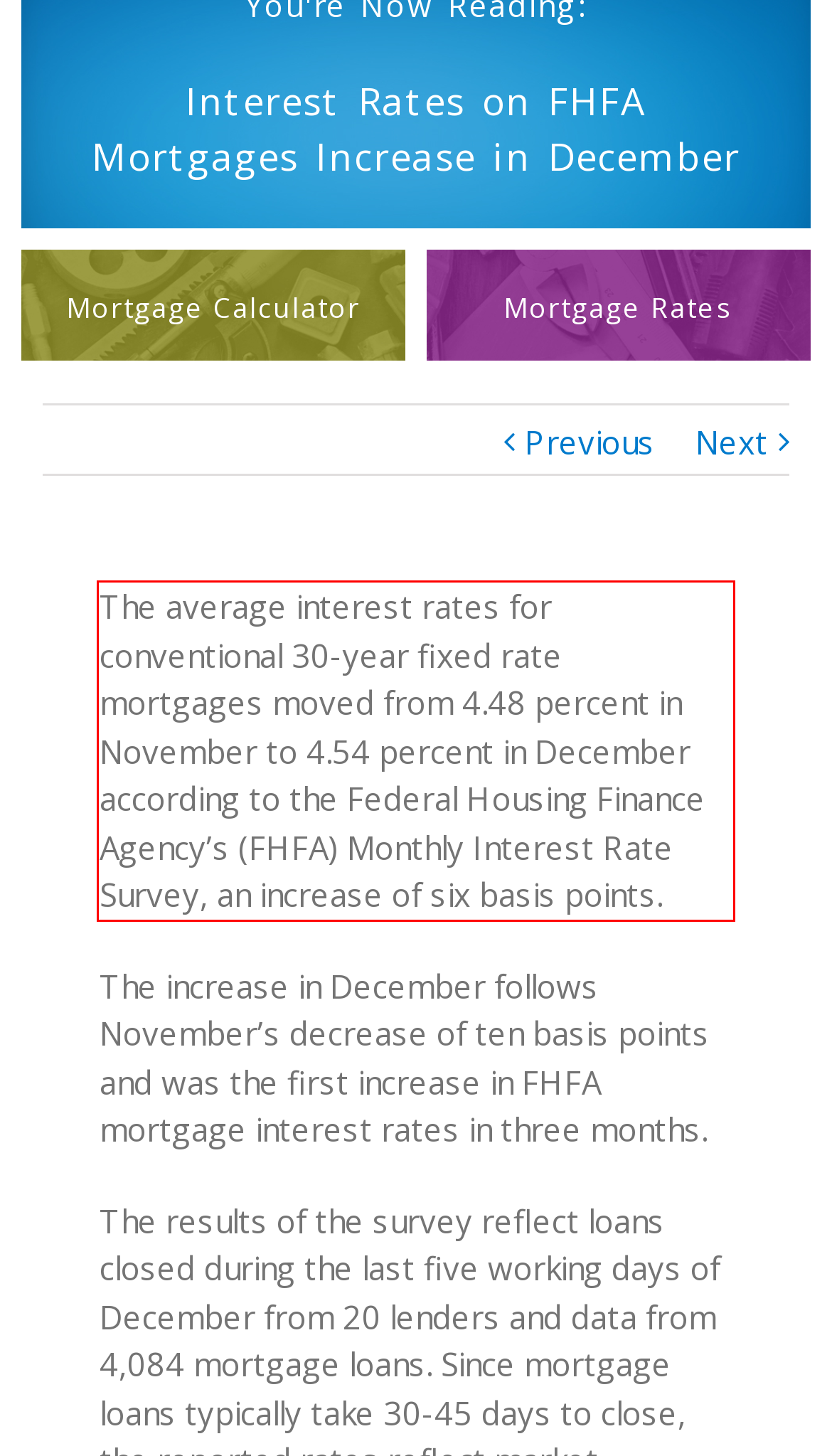You are presented with a screenshot containing a red rectangle. Extract the text found inside this red bounding box.

The average interest rates for conventional 30-year fixed rate mortgages moved from 4.48 percent in November to 4.54 percent in December according to the Federal Housing Finance Agency’s (FHFA) Monthly Interest Rate Survey, an increase of six basis points.